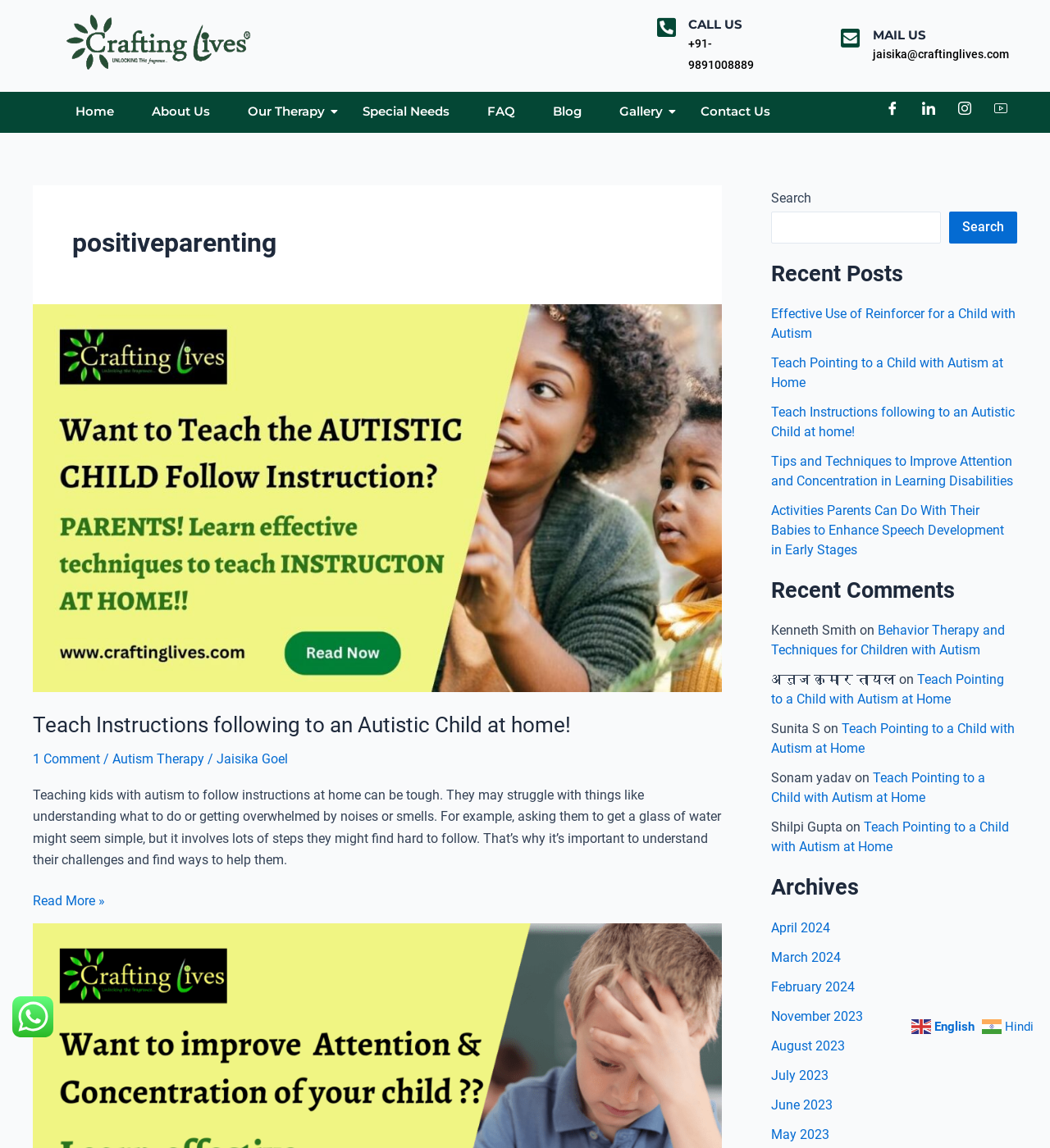With reference to the screenshot, provide a detailed response to the question below:
What is the topic of the first article?

The first article is located in the main content area of the webpage, and its title is 'Teach Instructions following to an Autistic Child at home!', which suggests that the article is about teaching instructions to autistic children at home.